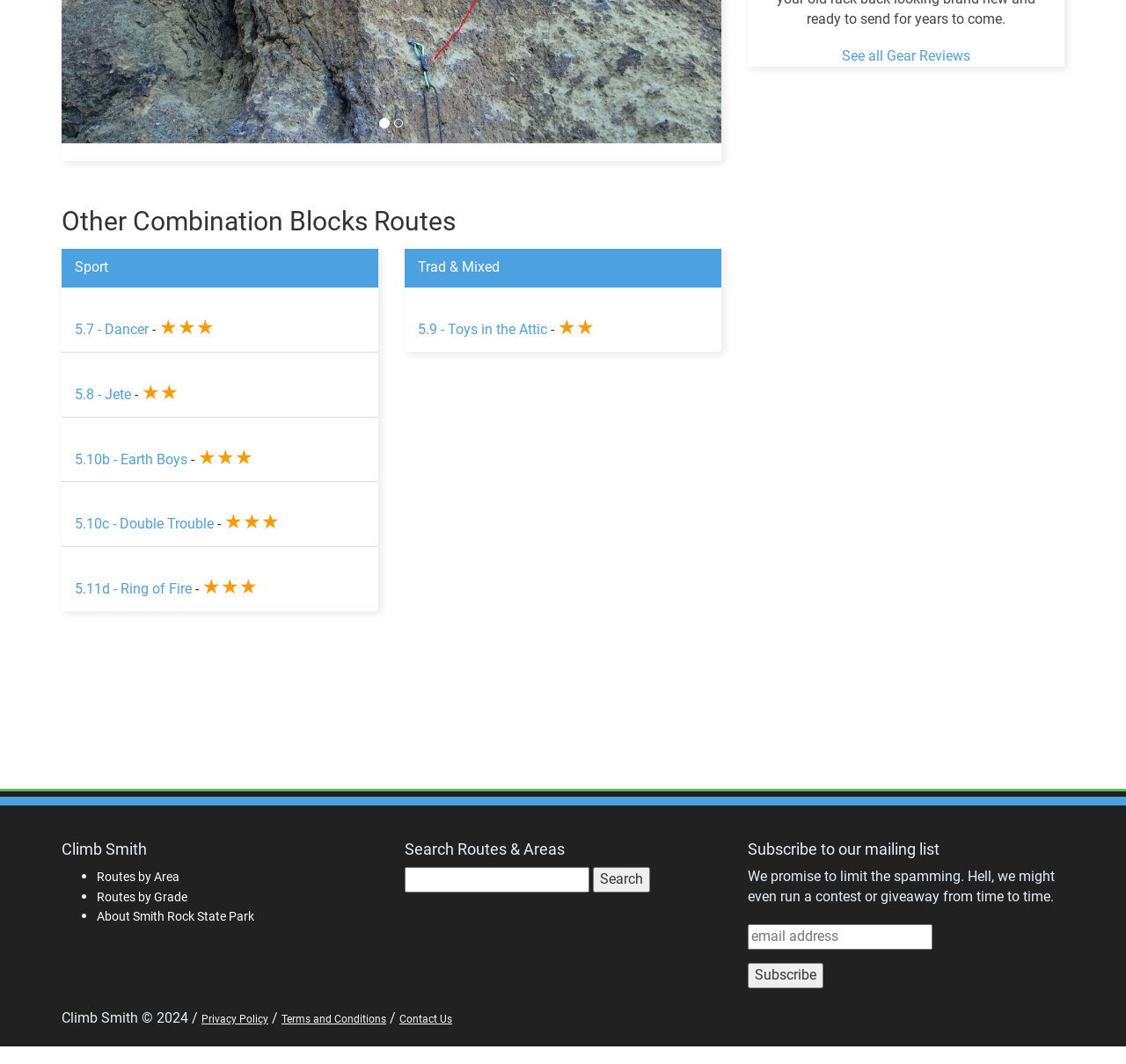Please identify the bounding box coordinates of the area that needs to be clicked to follow this instruction: "Search for routes and areas".

[0.359, 0.815, 0.523, 0.839]